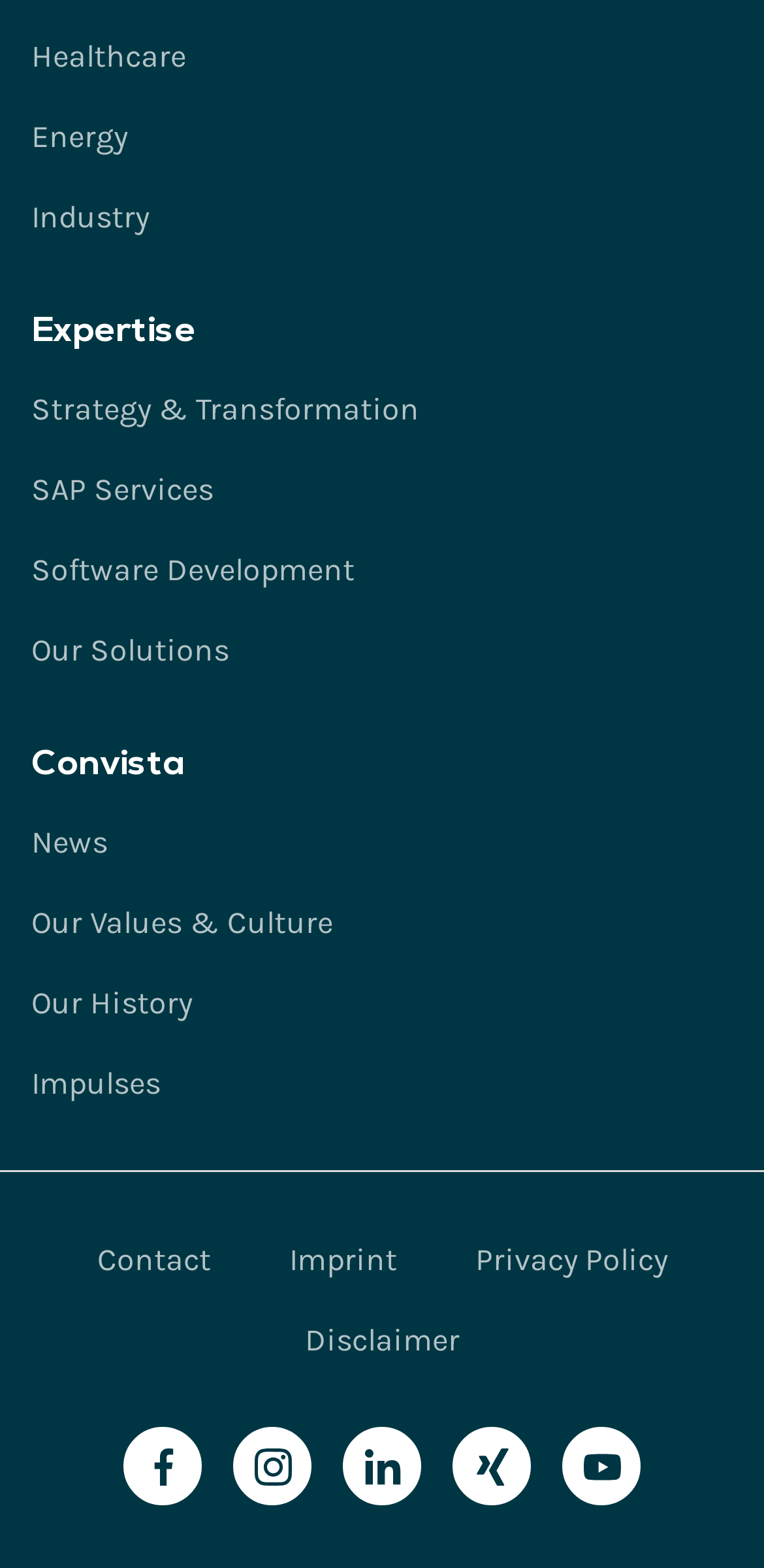Please specify the bounding box coordinates of the region to click in order to perform the following instruction: "Click on Healthcare".

[0.041, 0.024, 0.244, 0.048]